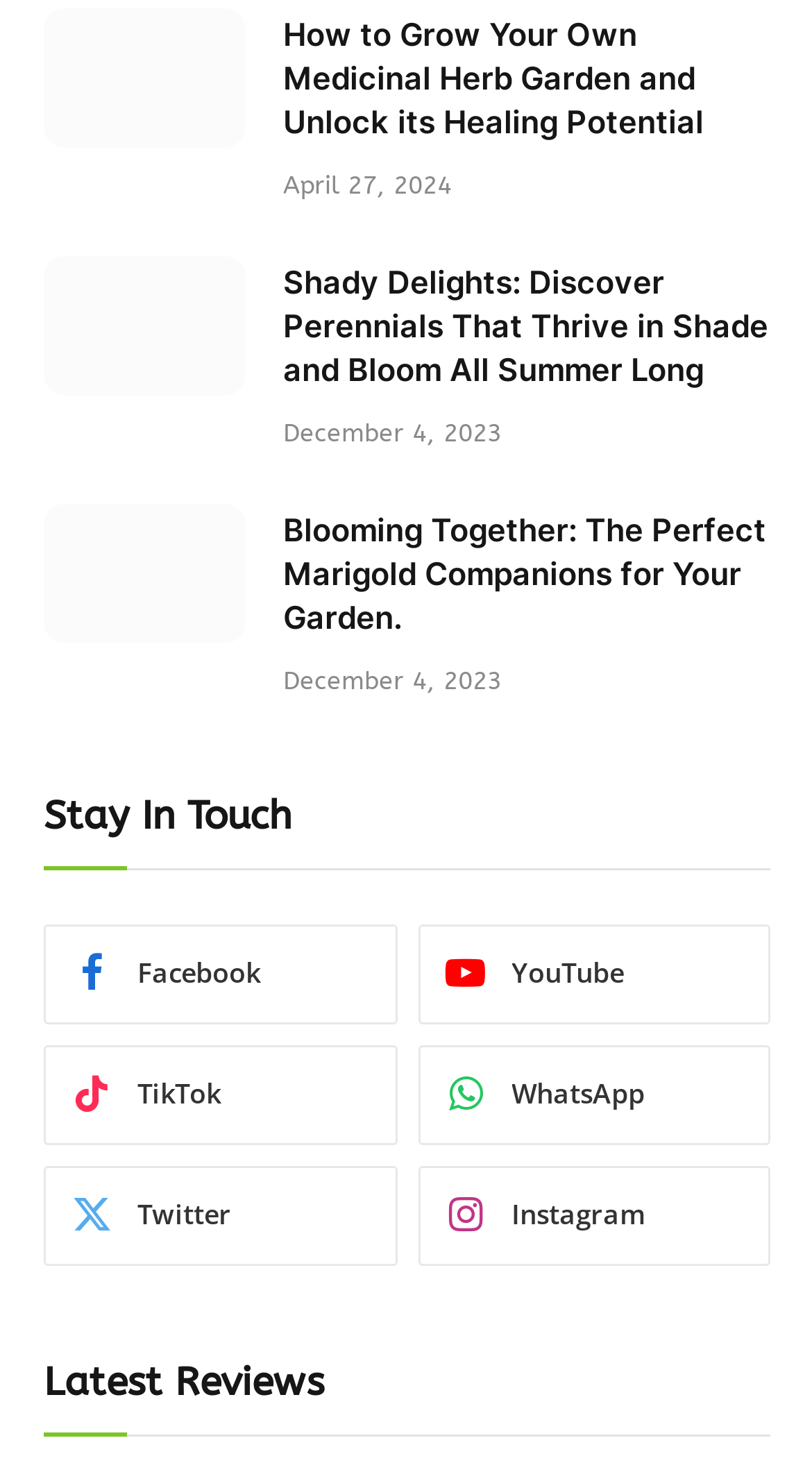Please mark the clickable region by giving the bounding box coordinates needed to complete this instruction: "View the latest reviews".

[0.054, 0.929, 0.4, 0.962]